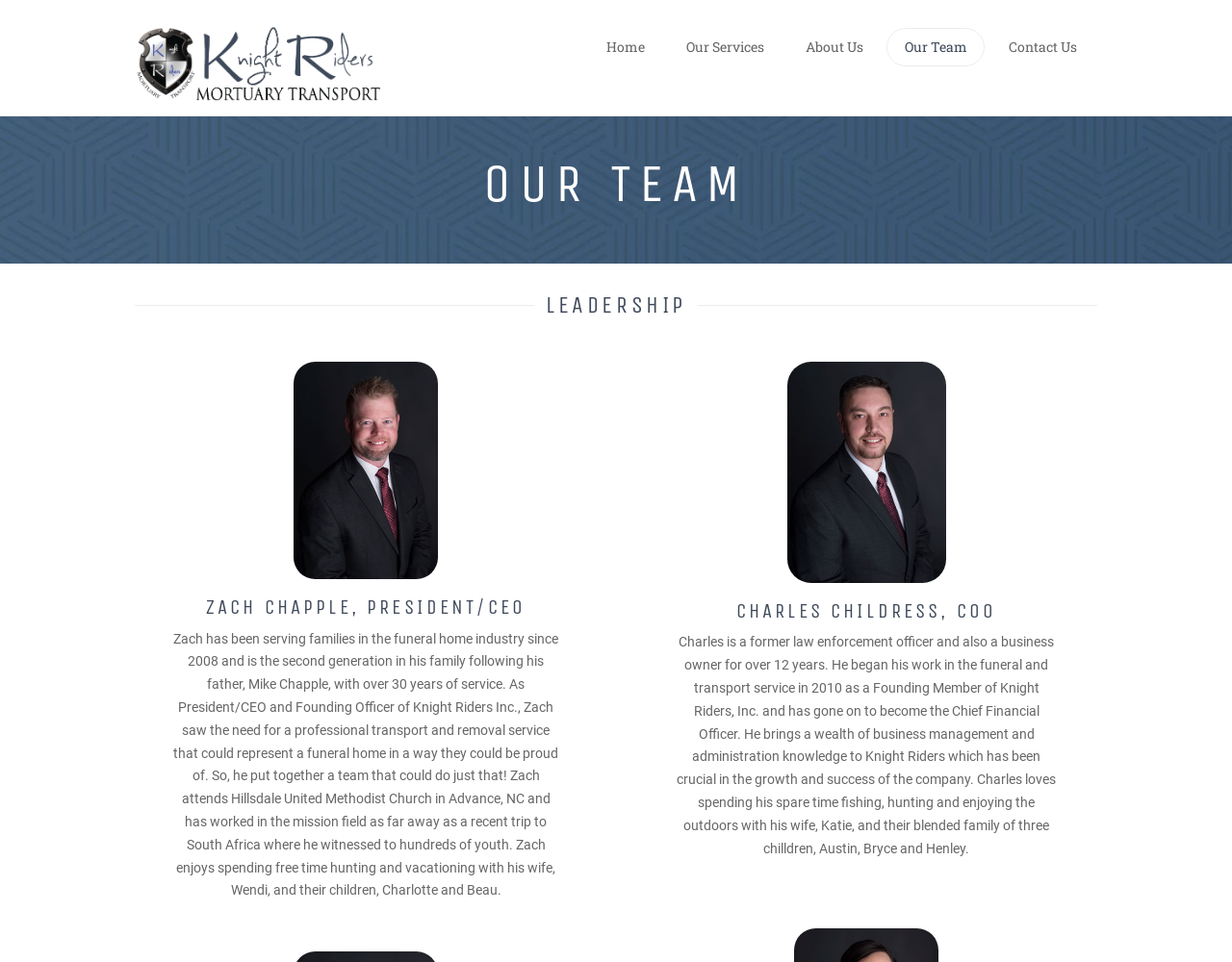How many horizontal separators are on this page?
Based on the image, answer the question with a single word or brief phrase.

2